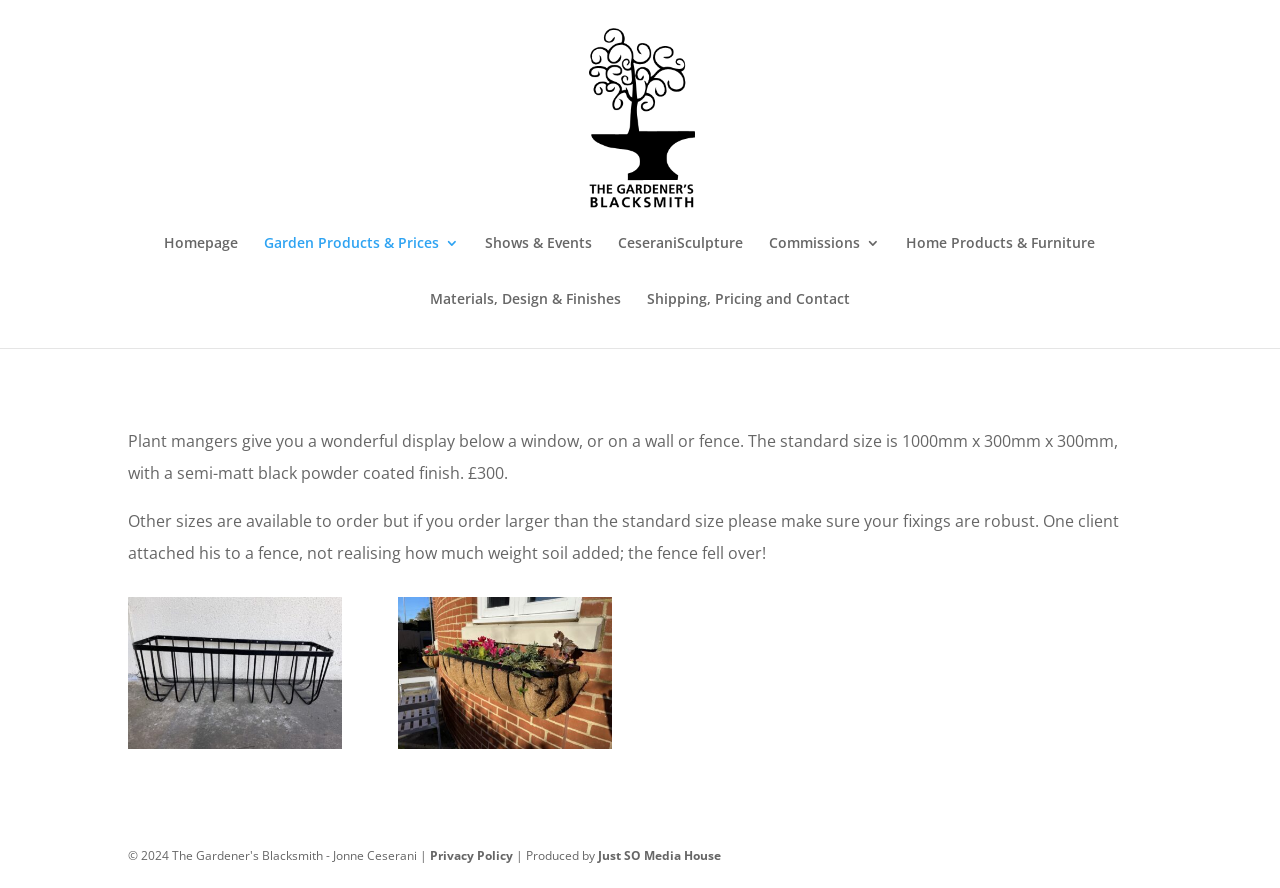Using the image as a reference, answer the following question in as much detail as possible:
What is the finish of the standard plant manger?

According to the webpage, the standard size plant manger has a semi-matt black powder coated finish, which is mentioned in the article section.